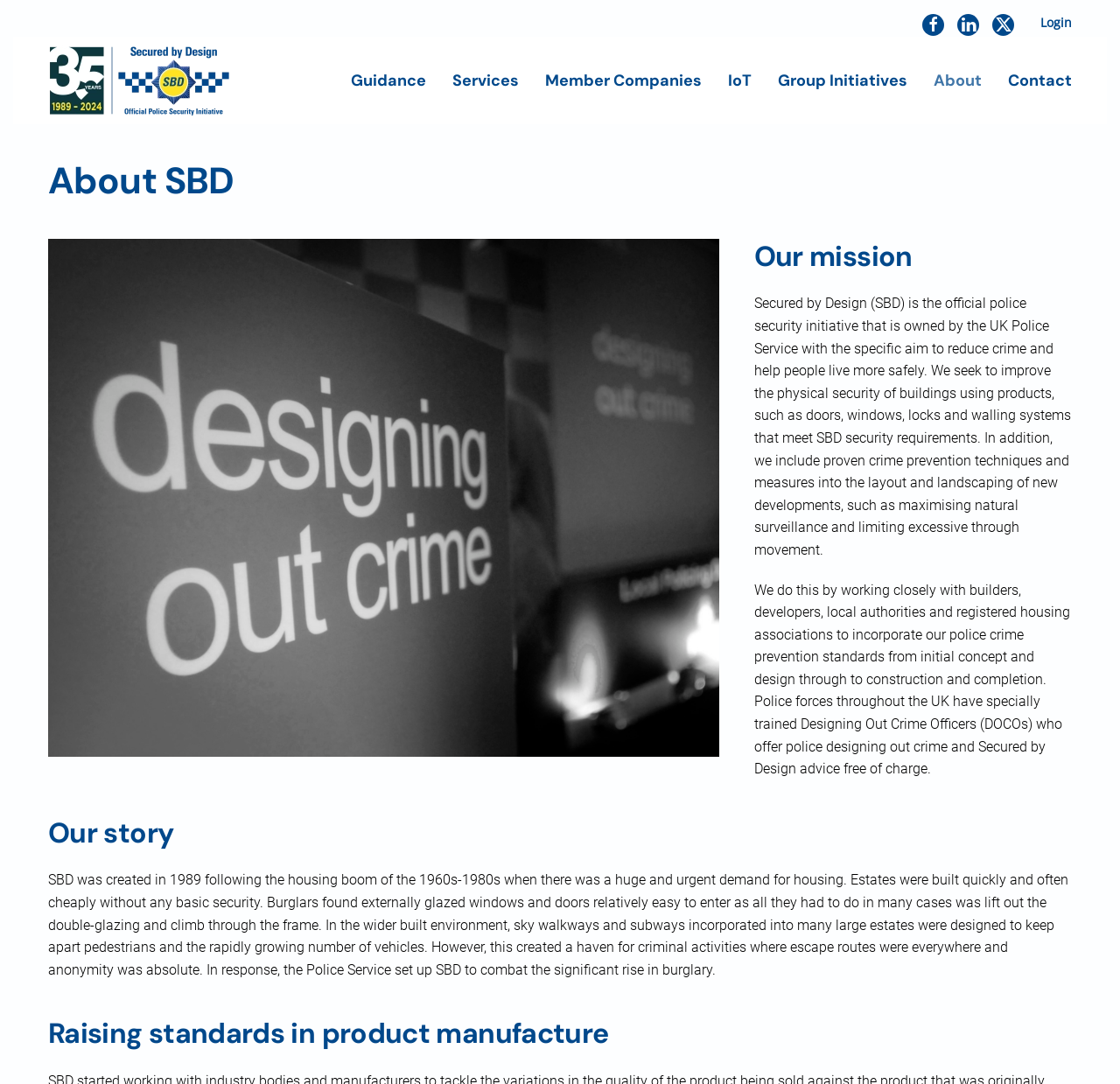Please determine the bounding box coordinates for the element that should be clicked to follow these instructions: "Go to the 'About' section".

[0.834, 0.042, 0.877, 0.107]